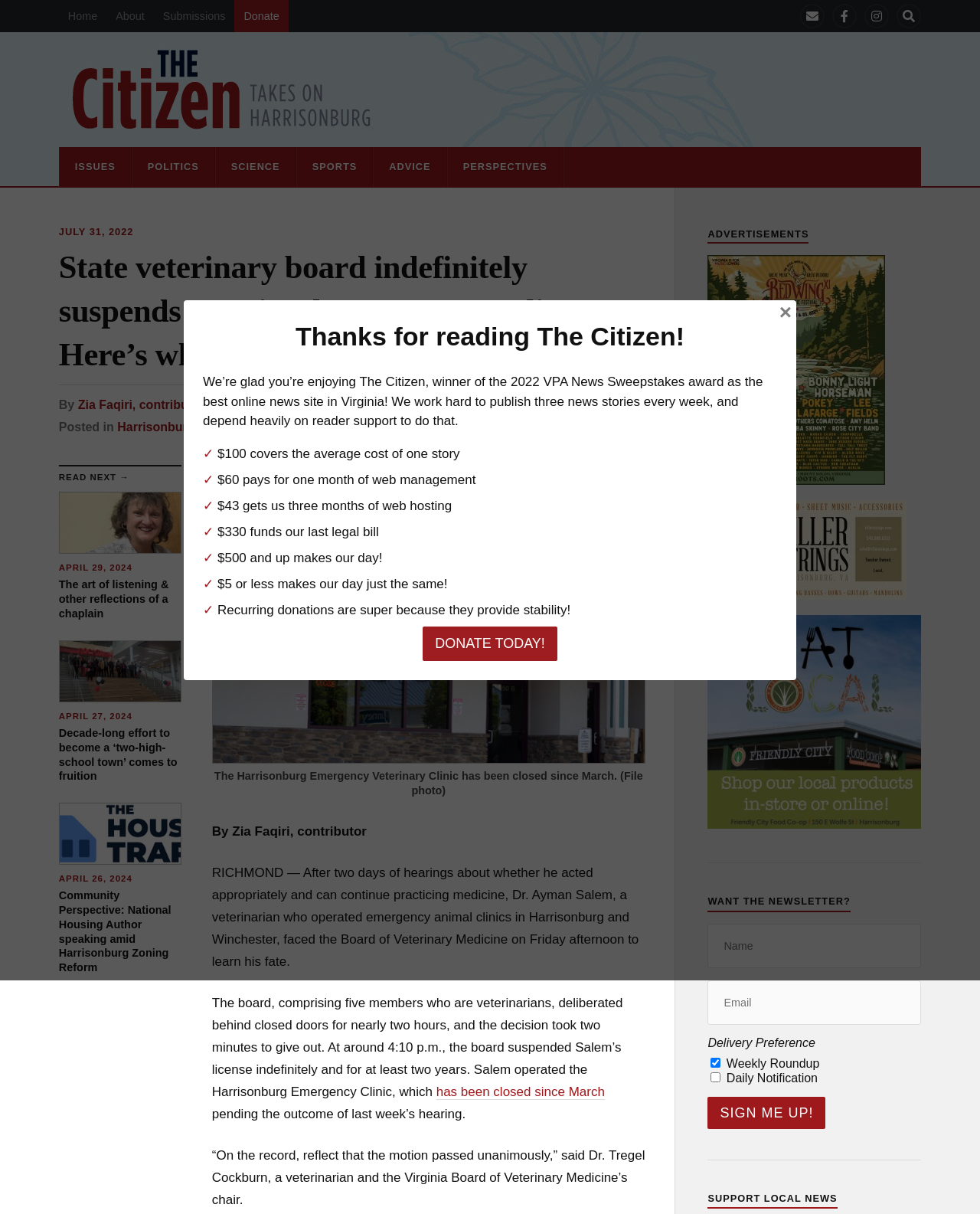Extract the bounding box of the UI element described as: "Donate Today!".

[0.431, 0.516, 0.569, 0.544]